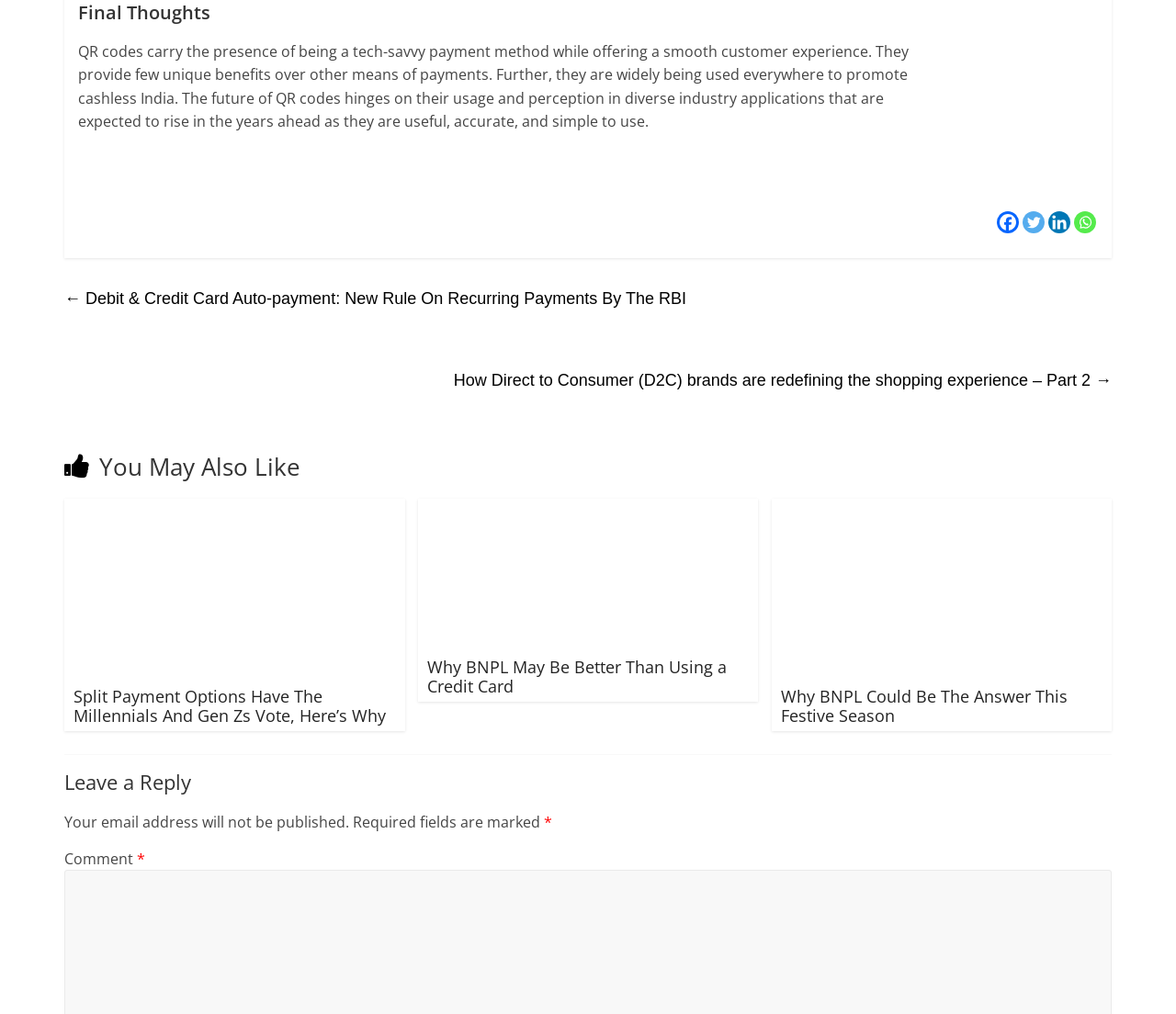What is the label above the comment box?
Based on the image, answer the question with as much detail as possible.

The label above the comment box is 'Leave a Reply', as indicated by the heading element with corresponding text, which suggests that this is where users can input their comments.